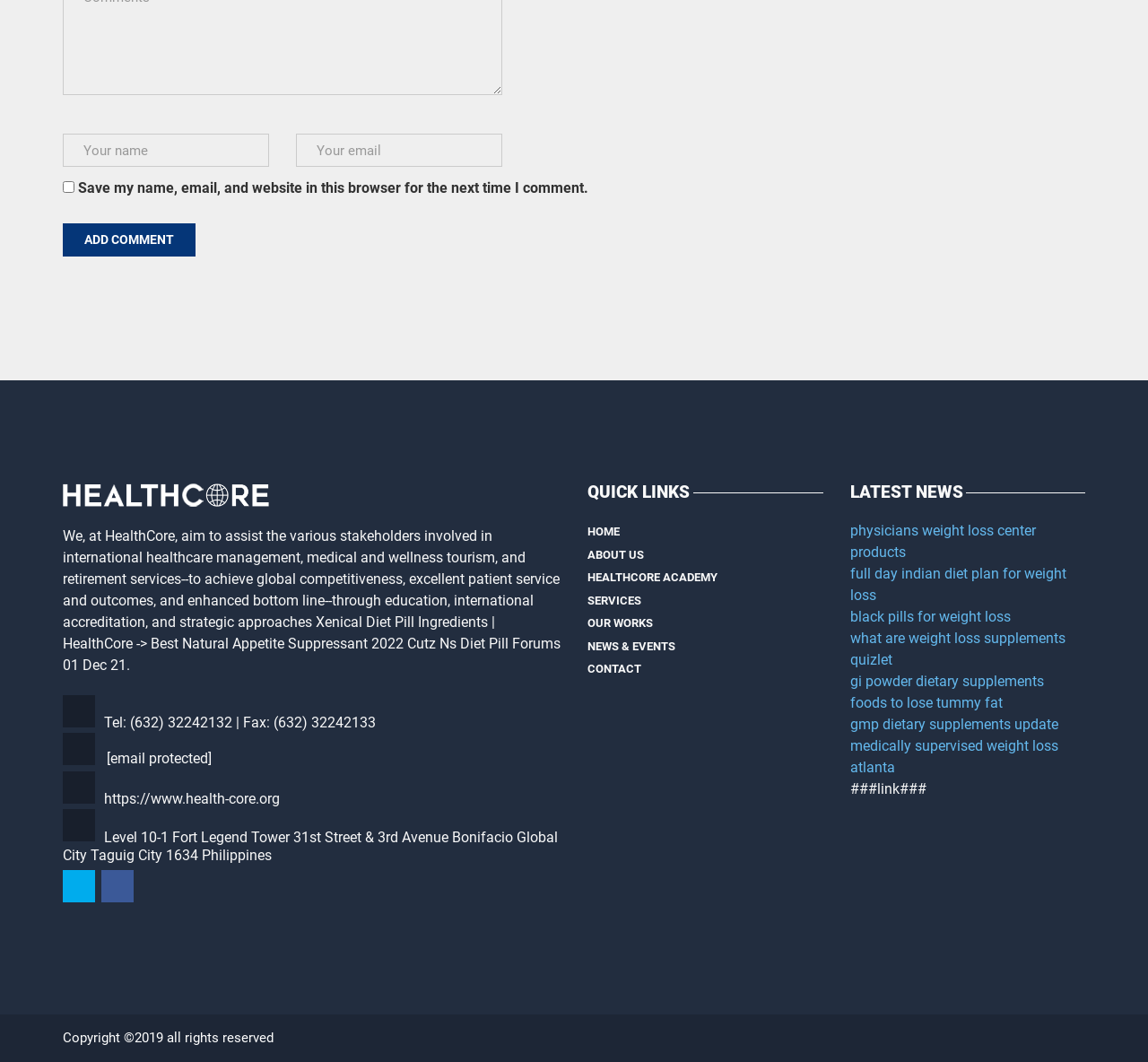Respond with a single word or phrase for the following question: 
What is the address of HealthCore?

Level 10-1 Fort Legend Tower 31st Street & 3rd Avenue Bonifacio Global City Taguig City 1634 Philippines